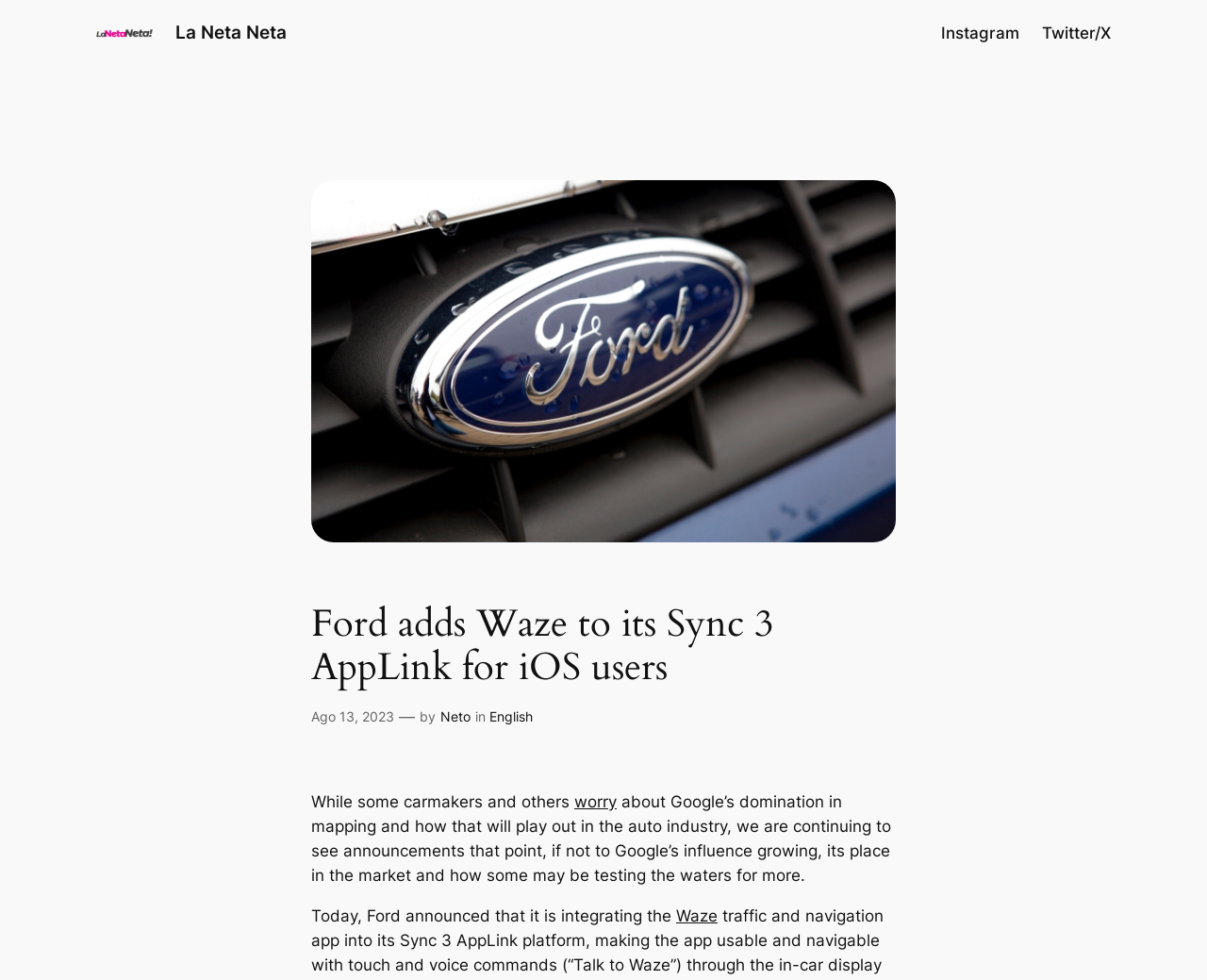Determine the bounding box coordinates of the region to click in order to accomplish the following instruction: "Click on La Neta Neta". Provide the coordinates as four float numbers between 0 and 1, specifically [left, top, right, bottom].

[0.08, 0.029, 0.127, 0.038]